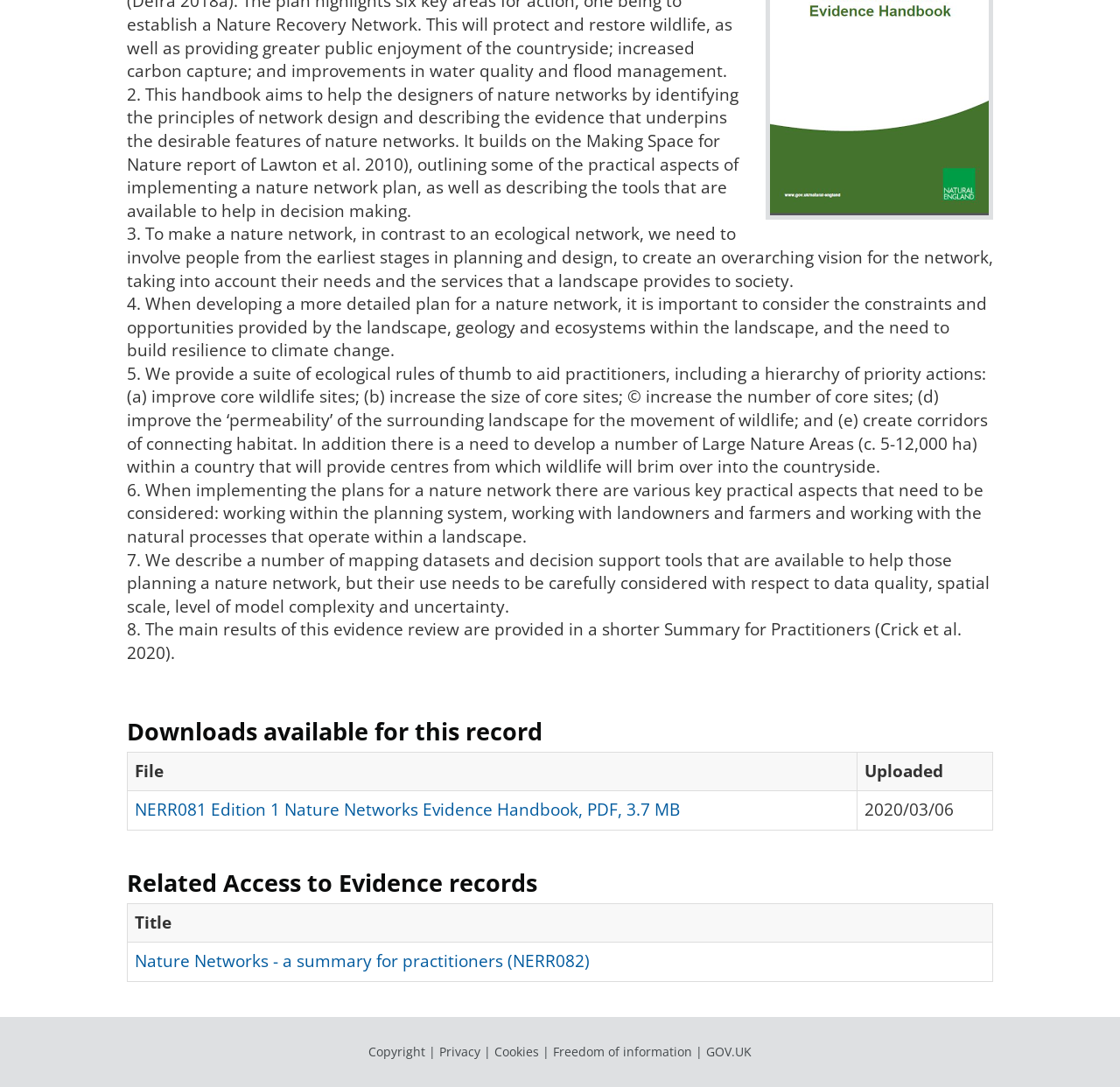Give the bounding box coordinates for this UI element: "Freedom of information". The coordinates should be four float numbers between 0 and 1, arranged as [left, top, right, bottom].

[0.494, 0.959, 0.618, 0.975]